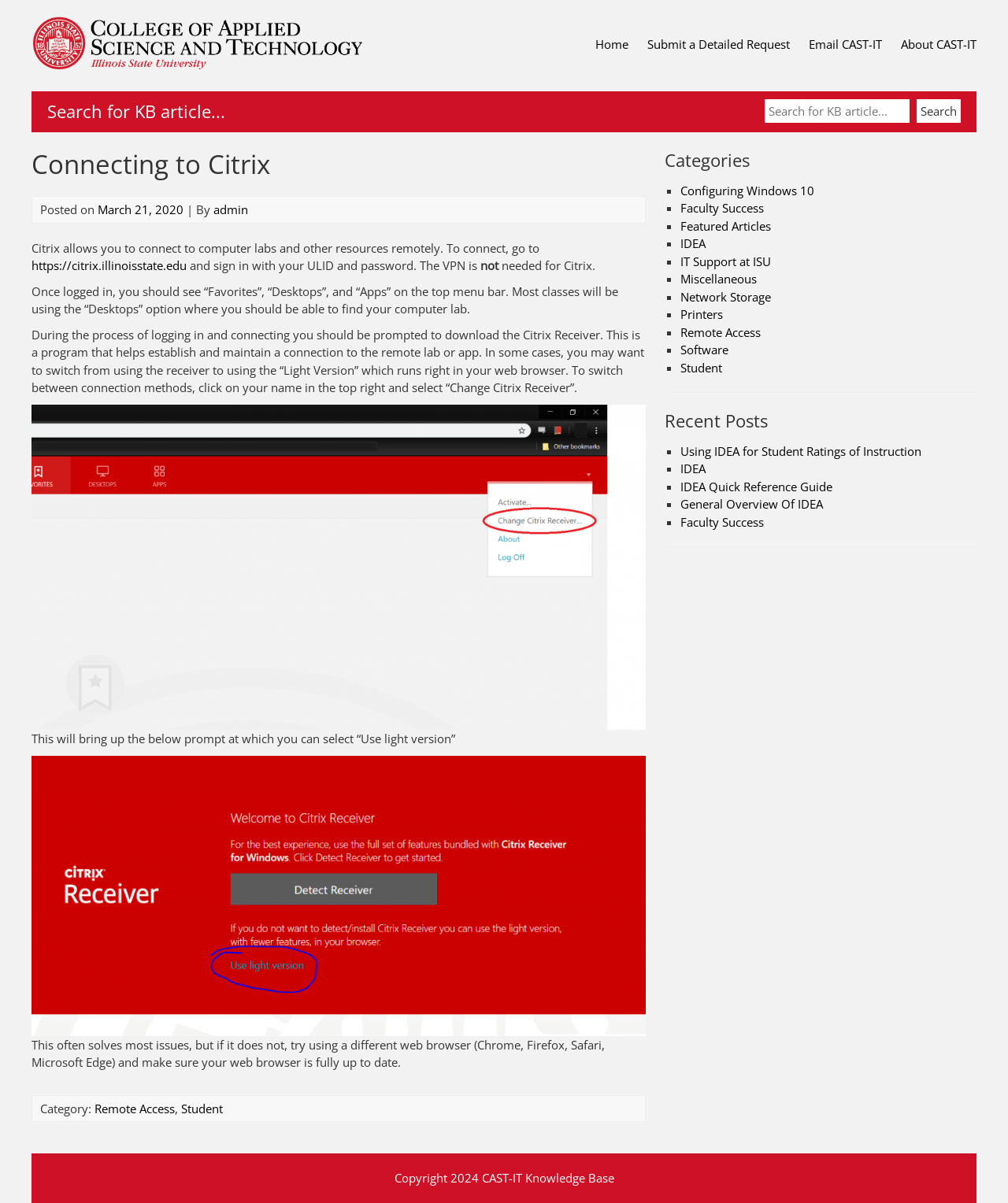Predict the bounding box of the UI element based on the description: "admin". The coordinates should be four float numbers between 0 and 1, formatted as [left, top, right, bottom].

[0.212, 0.168, 0.246, 0.181]